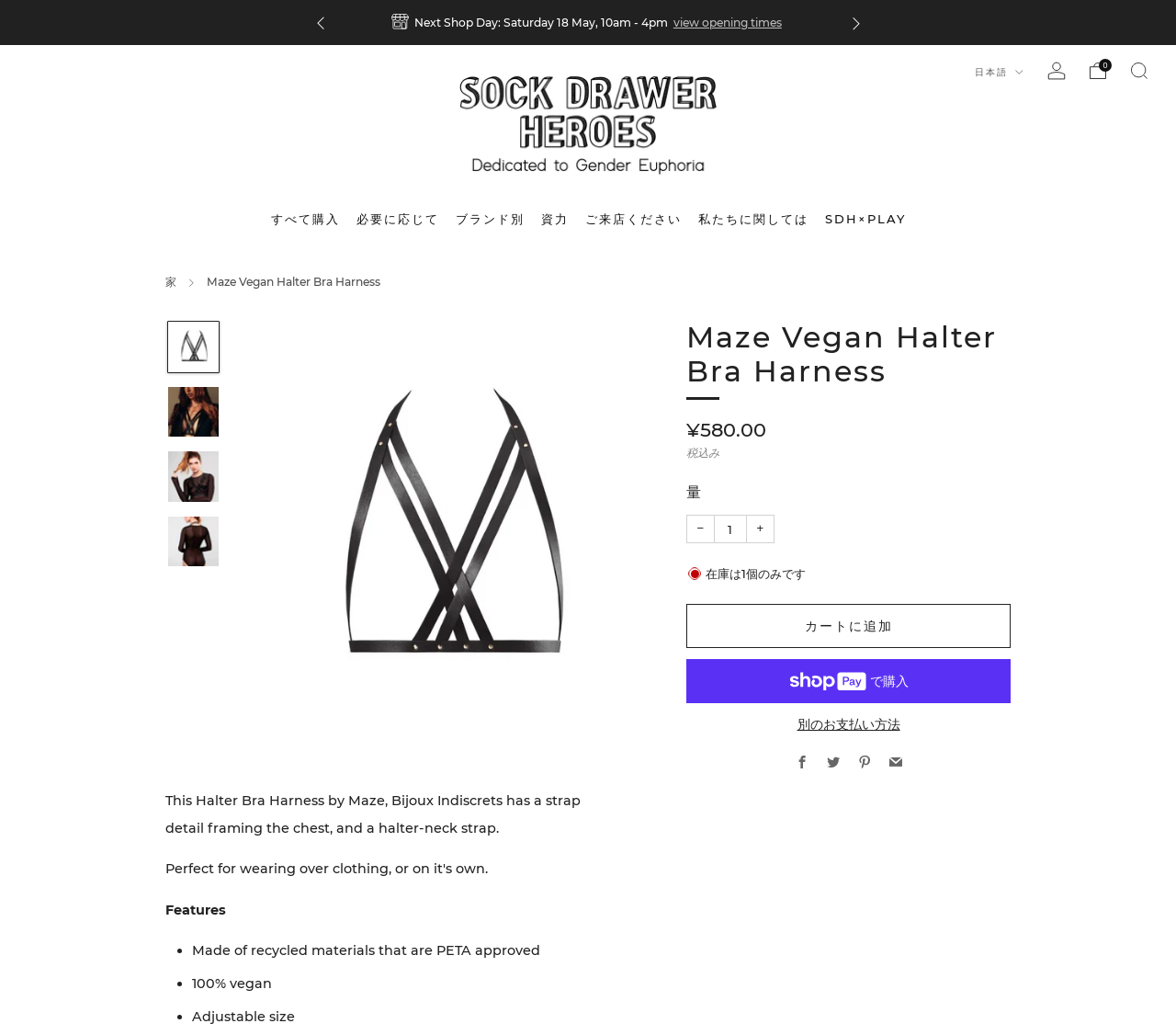Identify the main title of the webpage and generate its text content.

Maze Vegan Halter Bra Harness